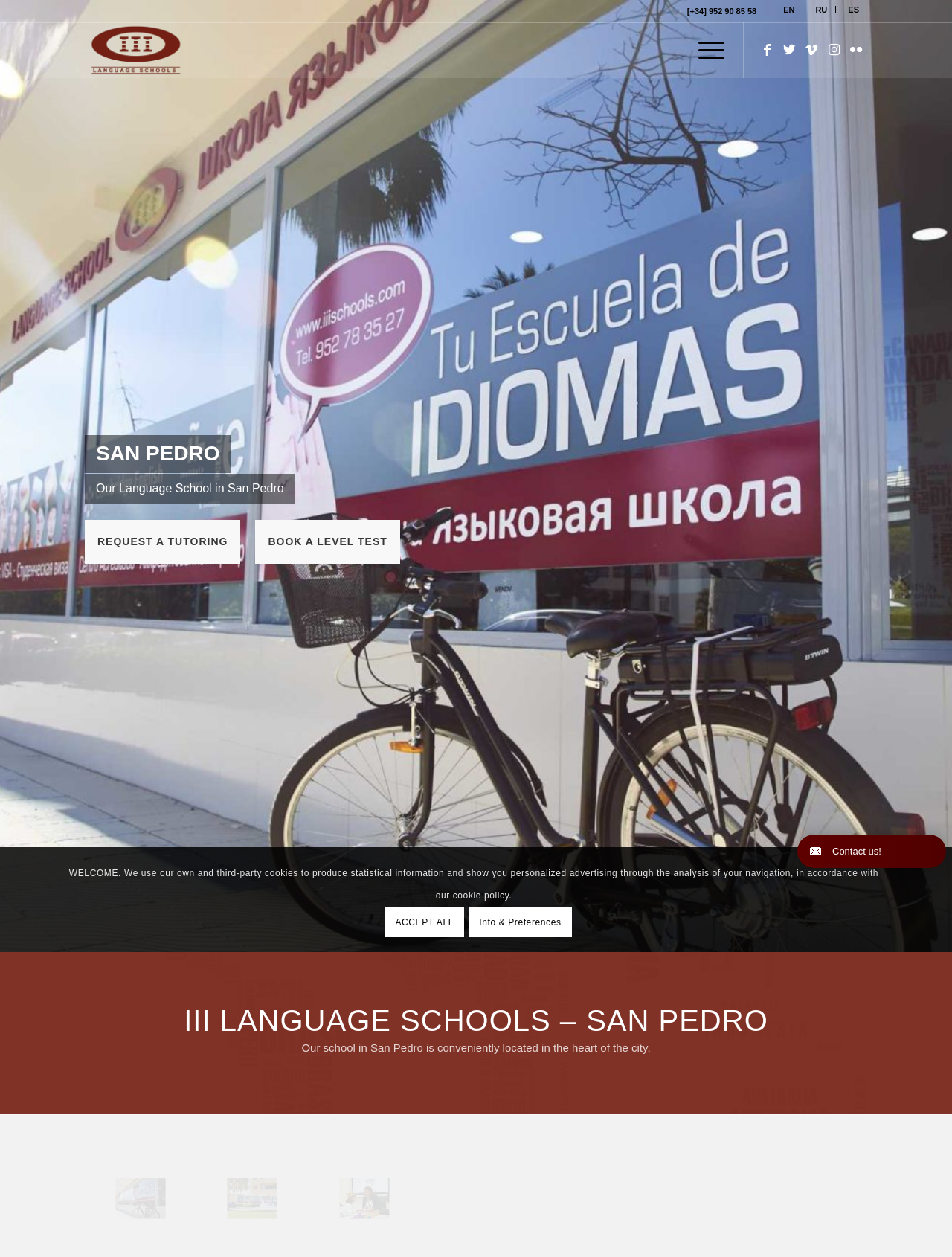From the webpage screenshot, predict the bounding box coordinates (top-left x, top-left y, bottom-right x, bottom-right y) for the UI element described here: Vimeo

[0.841, 0.03, 0.864, 0.048]